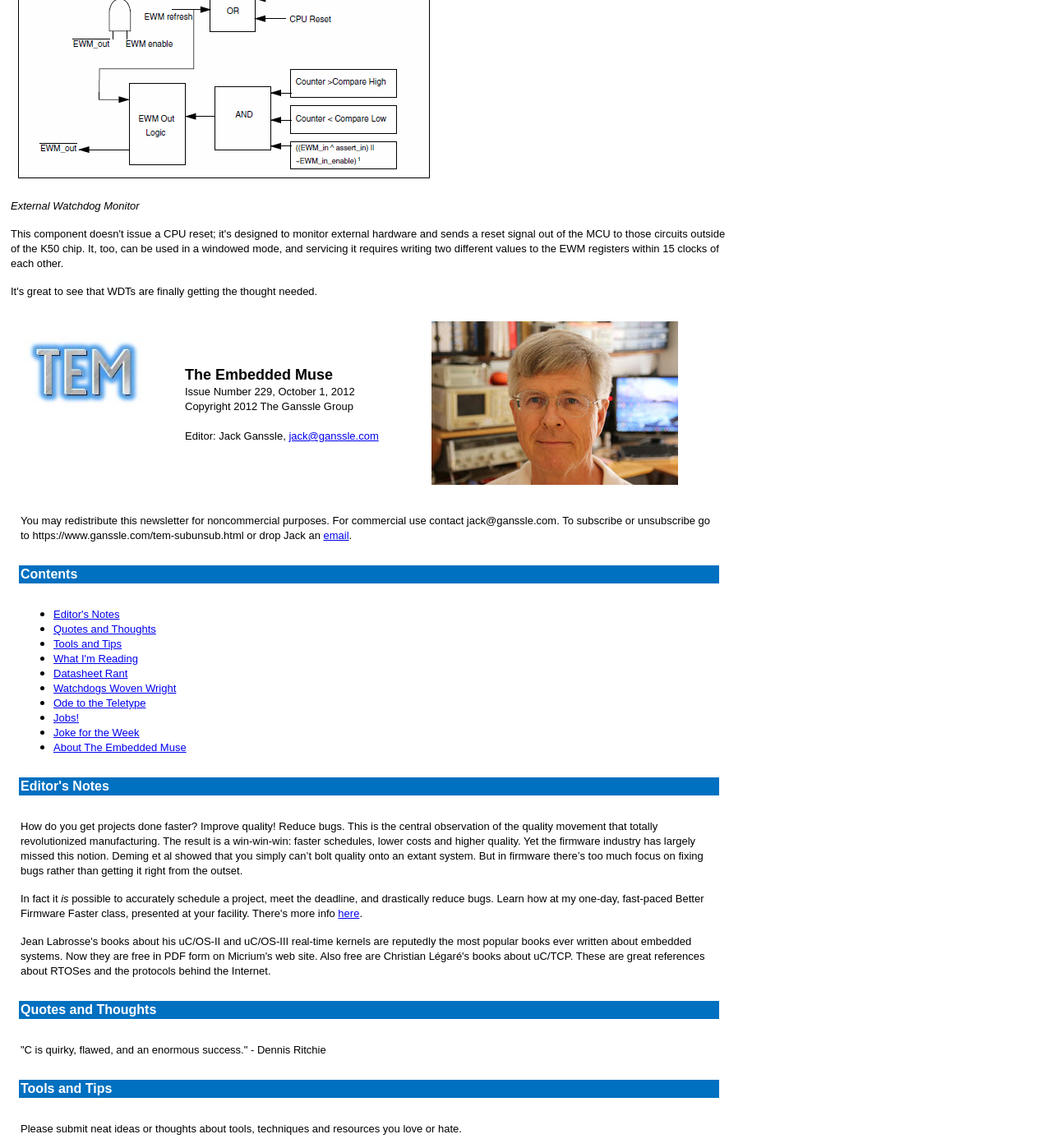Provide the bounding box coordinates of the area you need to click to execute the following instruction: "Click the link to subscribe or unsubscribe".

[0.018, 0.461, 0.332, 0.472]